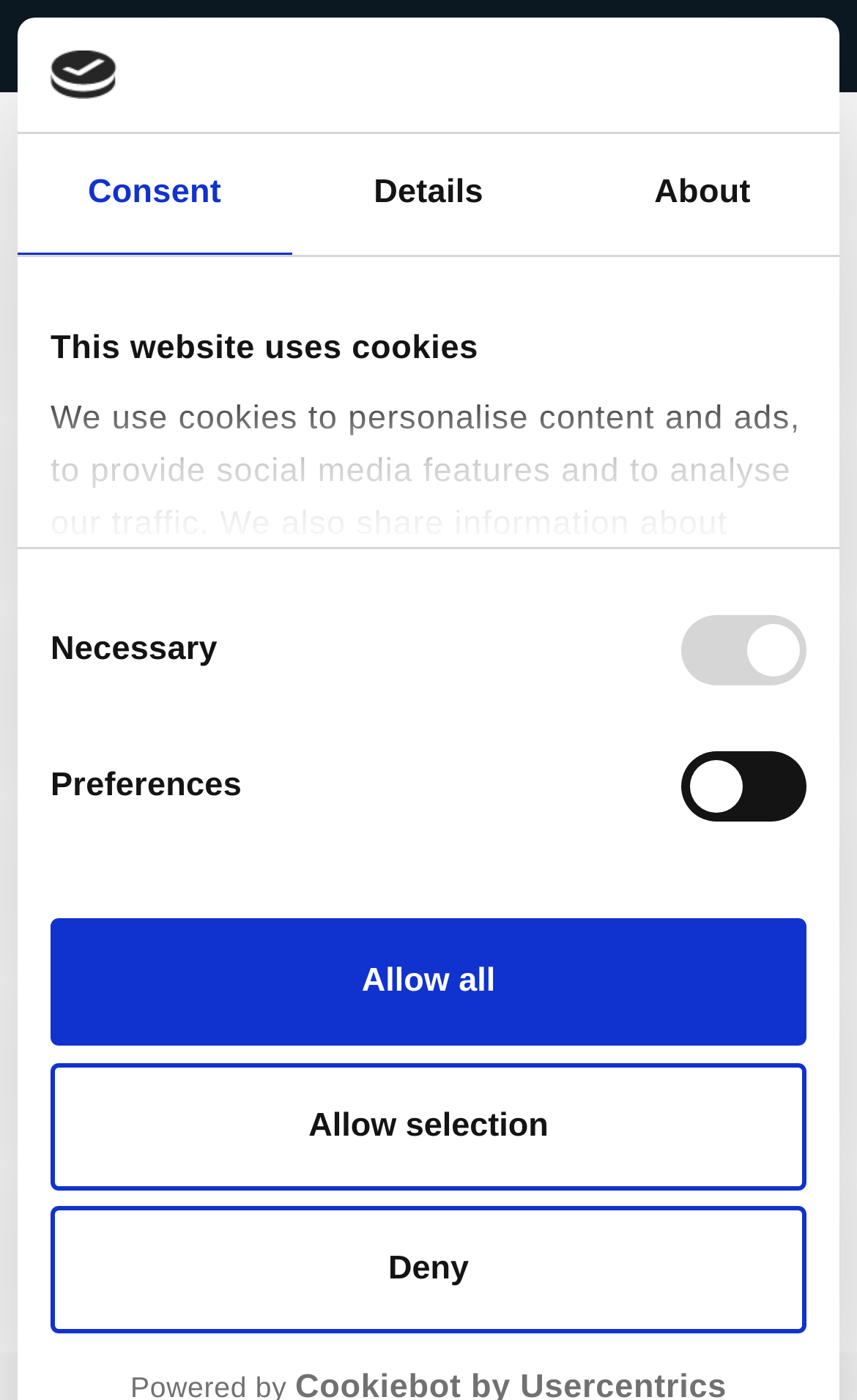Analyze the image and answer the question with as much detail as possible: 
What is the purpose of the buttons at the bottom of the webpage?

I inferred the purpose of the buttons by looking at the context in which they appear. The buttons 'Deny', 'Allow selection', and 'Allow all' are located near the cookie consent text, suggesting that they are related to giving or withholding consent for cookie usage.